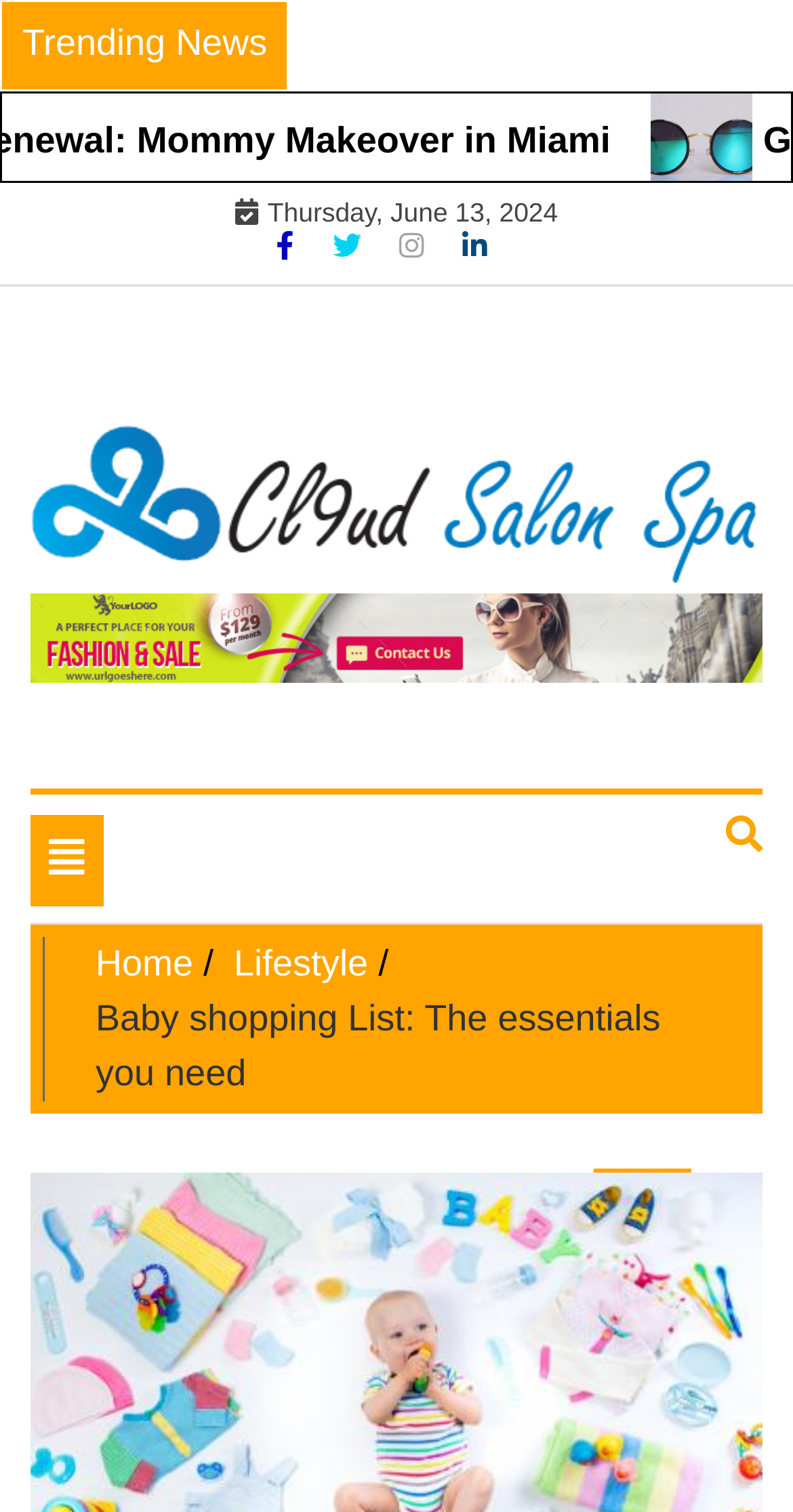Identify the bounding box coordinates of the part that should be clicked to carry out this instruction: "Go to Cl9ud Salon Spa homepage".

[0.038, 0.263, 0.962, 0.392]